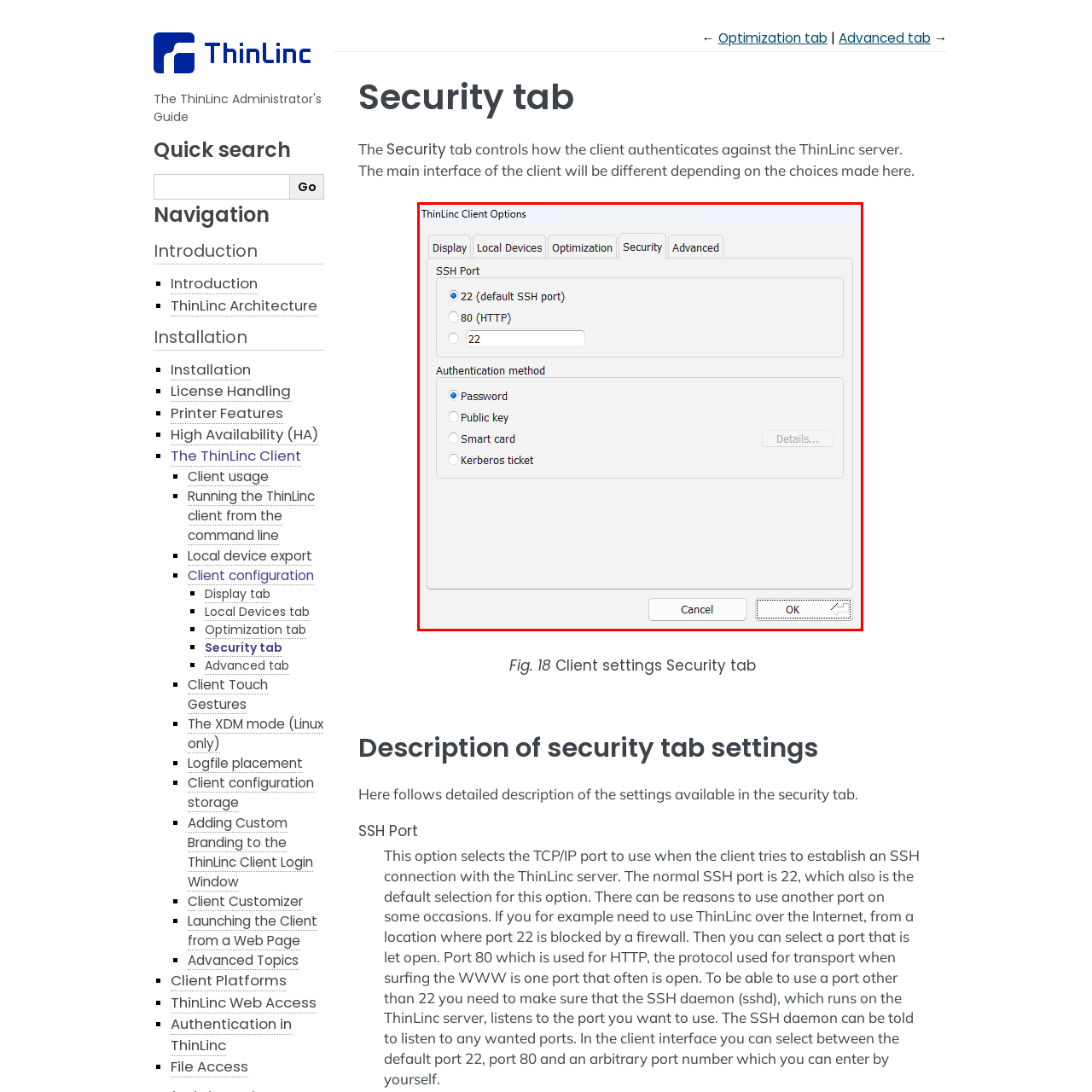Check the highlighted part in pink, How many authentication methods are available? 
Use a single word or phrase for your answer.

4